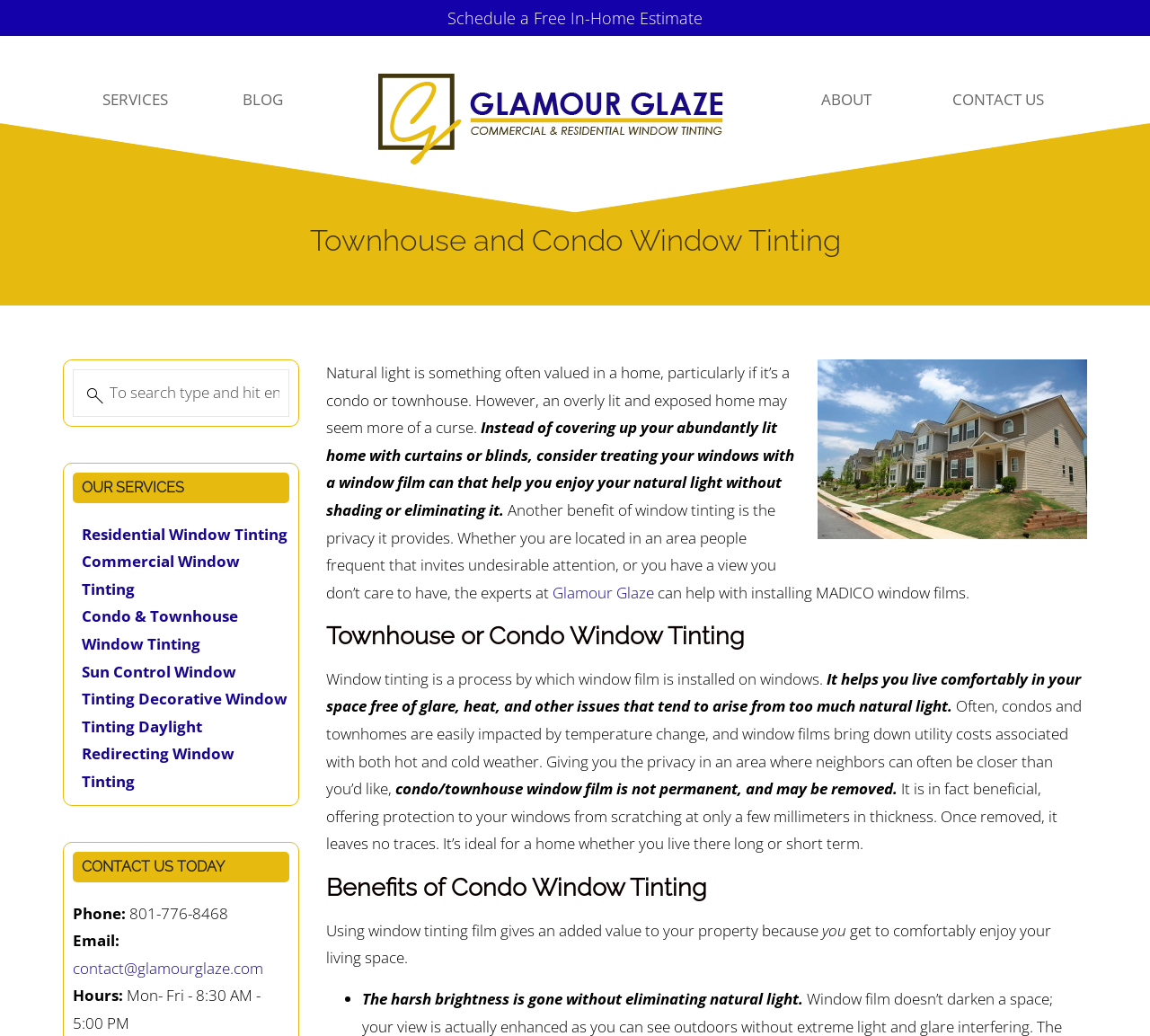Determine the bounding box coordinates of the section I need to click to execute the following instruction: "Contact Glamour Glaze via email". Provide the coordinates as four float numbers between 0 and 1, i.e., [left, top, right, bottom].

[0.063, 0.924, 0.229, 0.944]